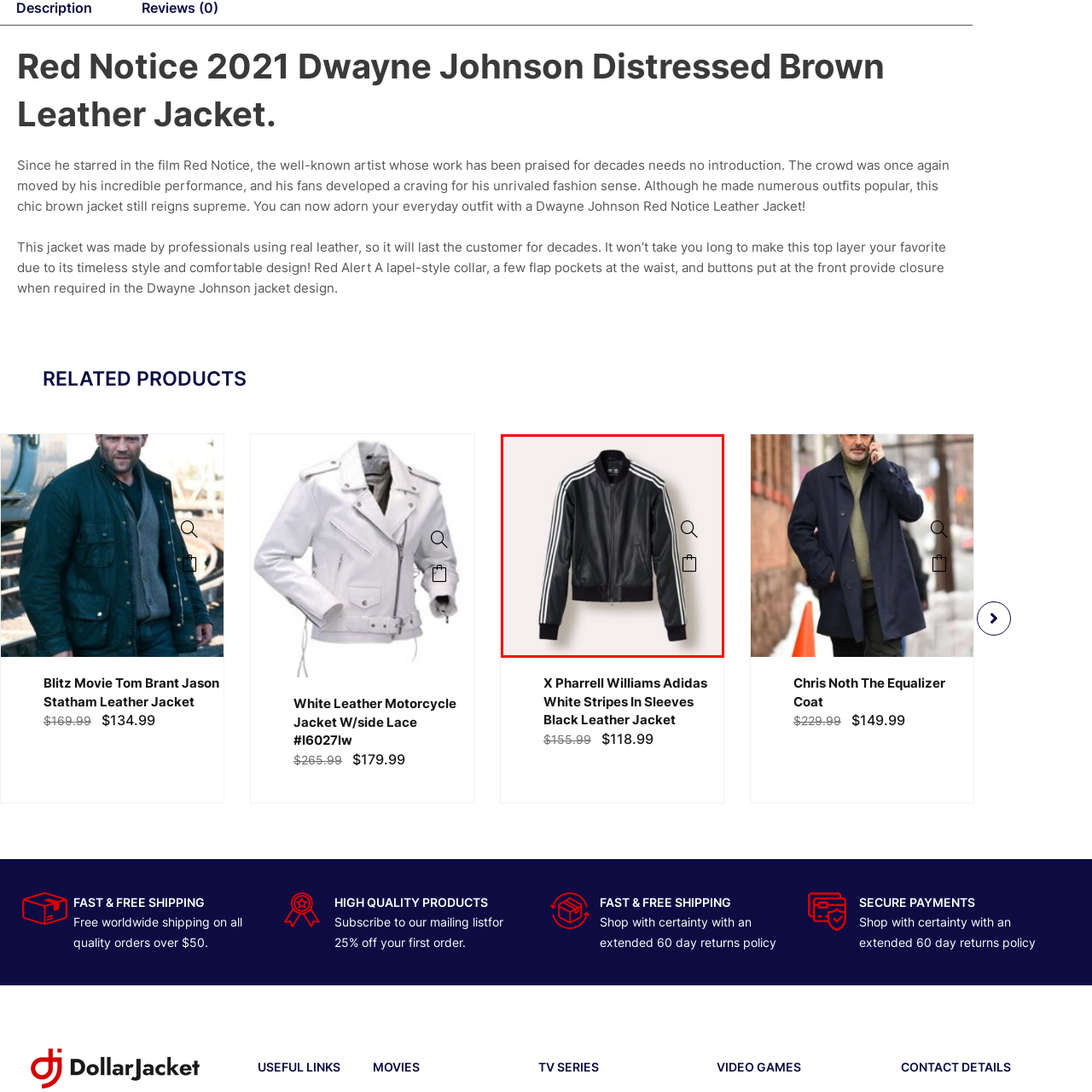Offer a thorough and descriptive summary of the image captured in the red bounding box.

The image showcases a stylish black leather bomber jacket featuring signature white stripes along both sleeves, characteristic of the Adidas X Pharrell Williams collaboration. This modern jacket is designed for versatility, making it a perfect addition to both casual and sporty outfits. The jacket boasts a zippered front closure and a ribbed collar and cuffs, ensuring both comfort and a snug fit. Ideal for fashion enthusiasts looking to make a statement, this piece embodies a blend of urban style and high-quality craftsmanship. Whether you're dressing up for a night out or keeping it casual, this jacket is sure to elevate your look.